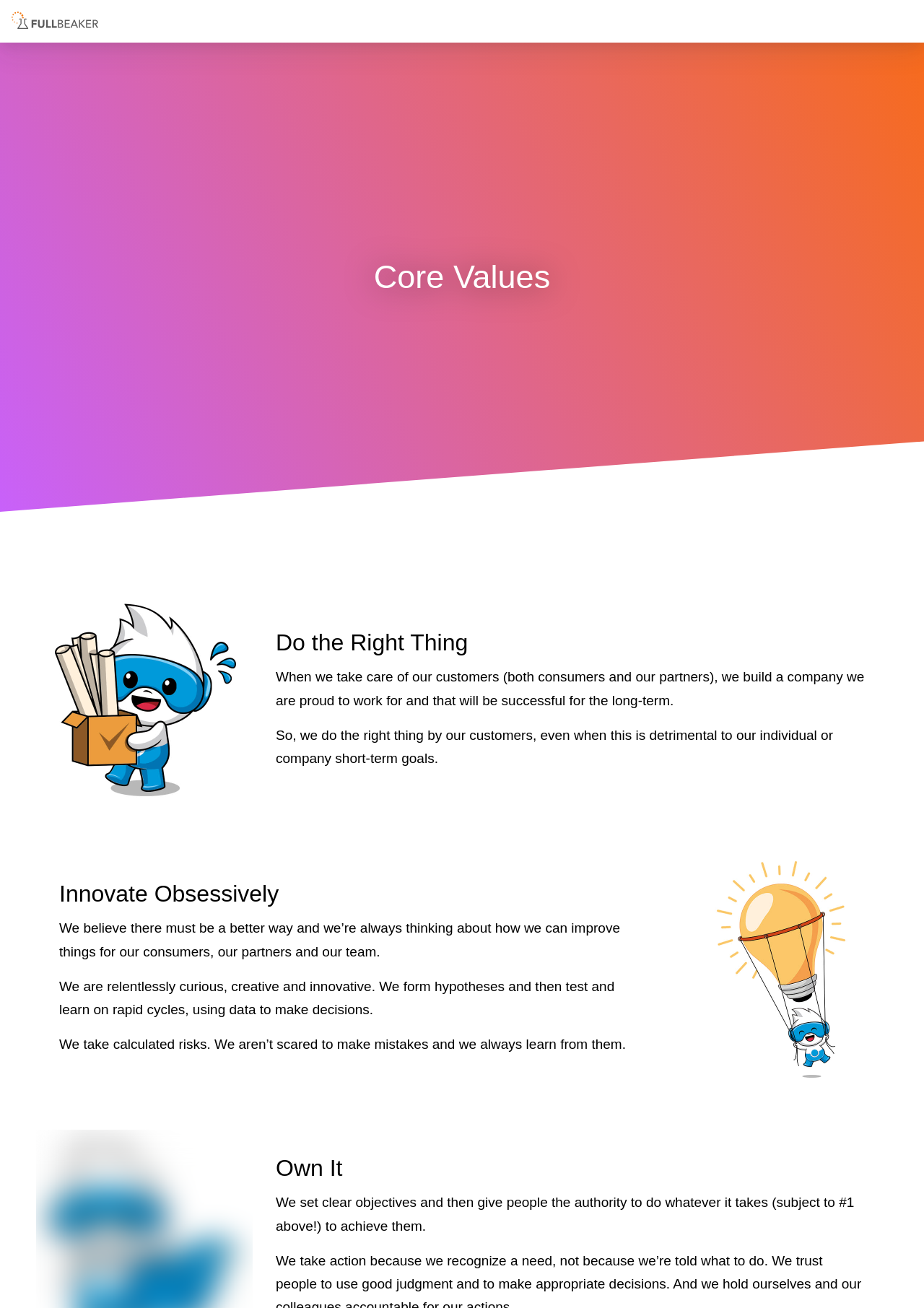Analyze and describe the webpage in a detailed narrative.

The webpage is about Full Beaker's core values. At the top left, there is a logo image. Below the logo, there is a heading that reads "Core Values". 

To the right of the logo, there is a heading "Do the Right Thing" followed by two paragraphs of text that explain the importance of prioritizing customers' needs. Below the text, there is an image related to "Do the Right Thing". 

Further down, there is a heading "Innovate Obsessively" followed by three paragraphs of text that describe the company's approach to innovation and risk-taking. To the right of the text, there is an image related to "Innovate Obsessively". 

At the bottom, there is a heading "Own It" followed by a paragraph of text that explains the company's approach to giving employees authority to achieve objectives.